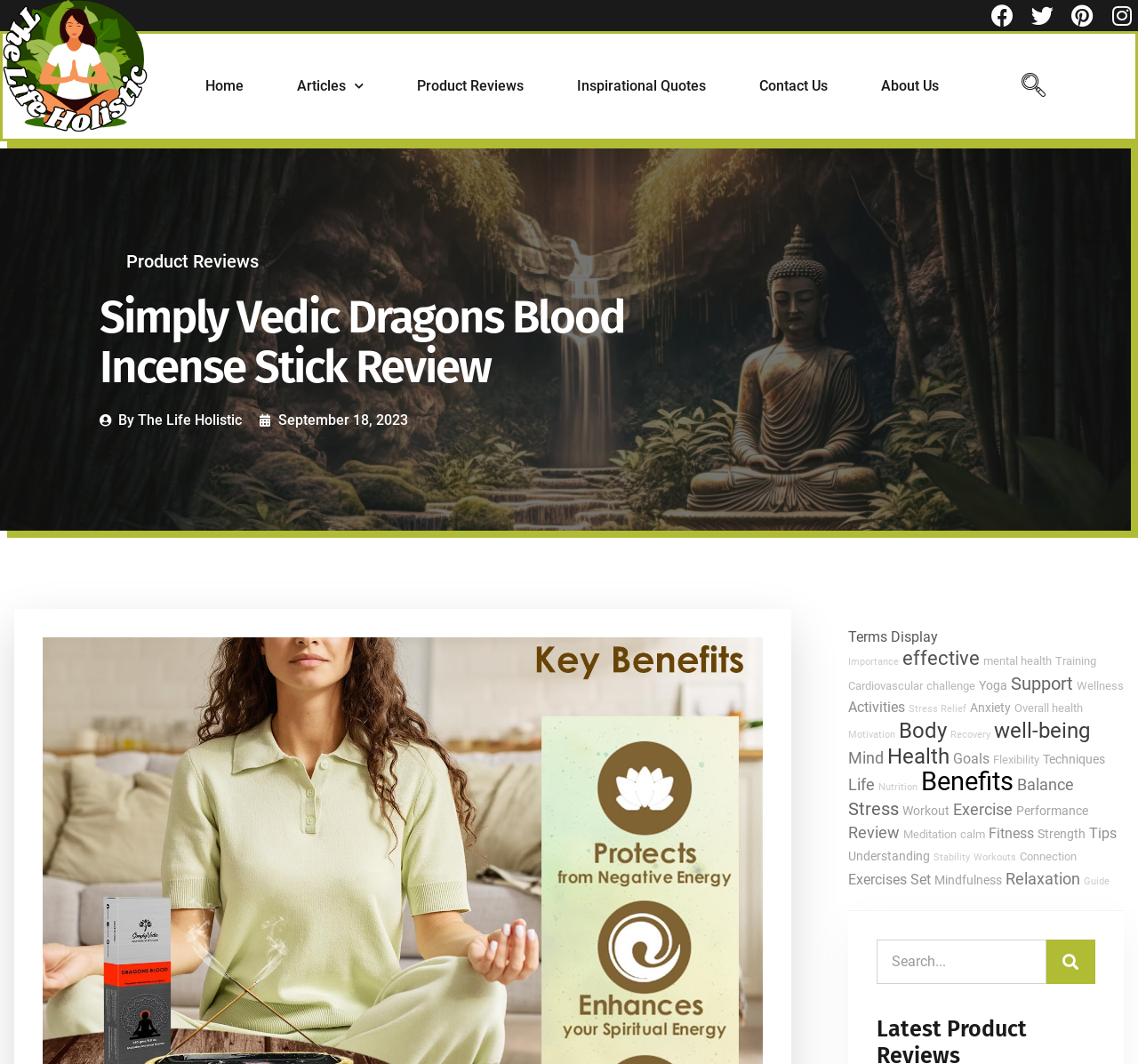Could you indicate the bounding box coordinates of the region to click in order to complete this instruction: "Click on DONATE NOW".

None